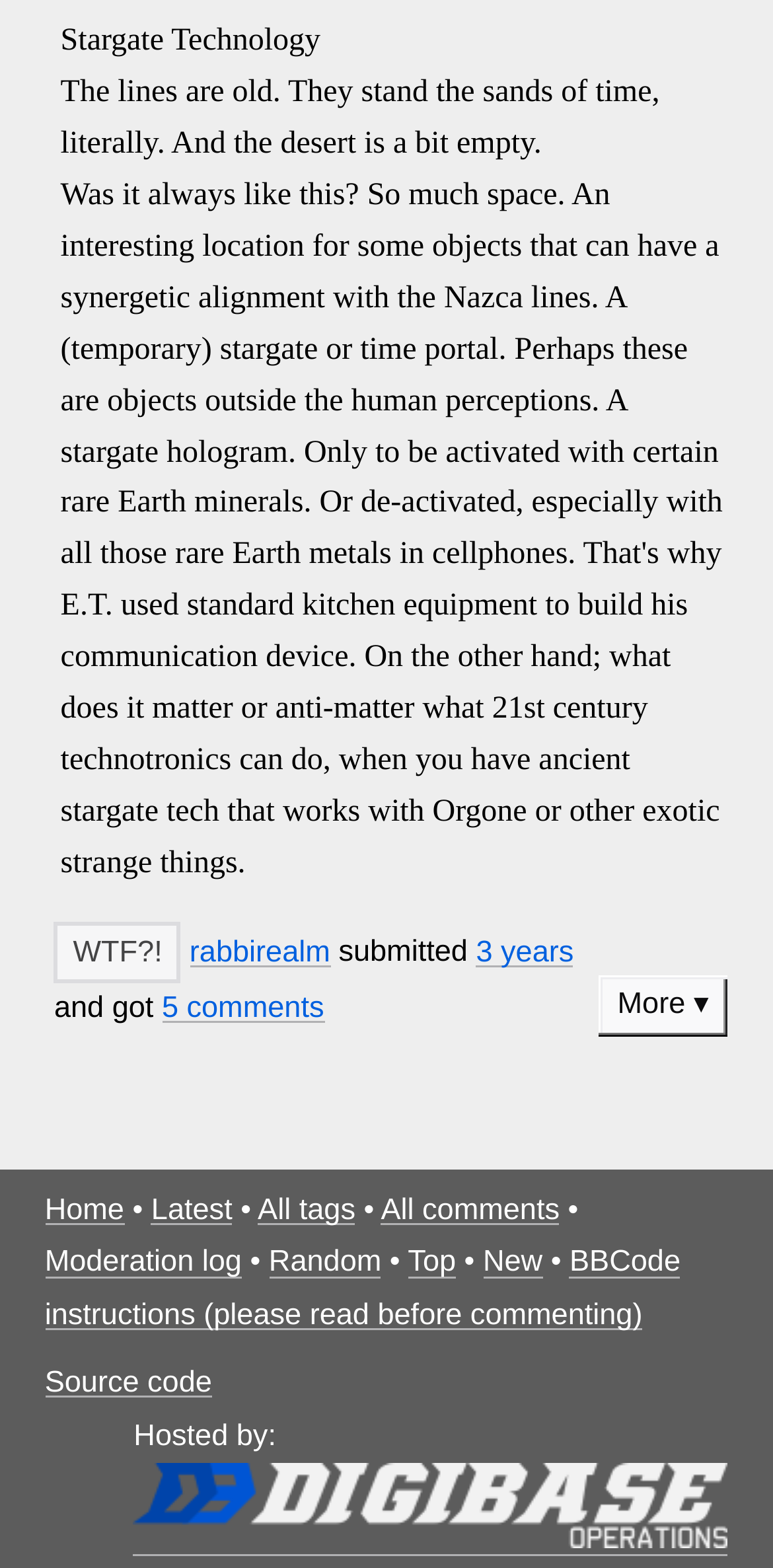Locate the bounding box coordinates of the area to click to fulfill this instruction: "Click the 'WTF?!' button". The bounding box should be presented as four float numbers between 0 and 1, in the order [left, top, right, bottom].

[0.07, 0.588, 0.234, 0.627]